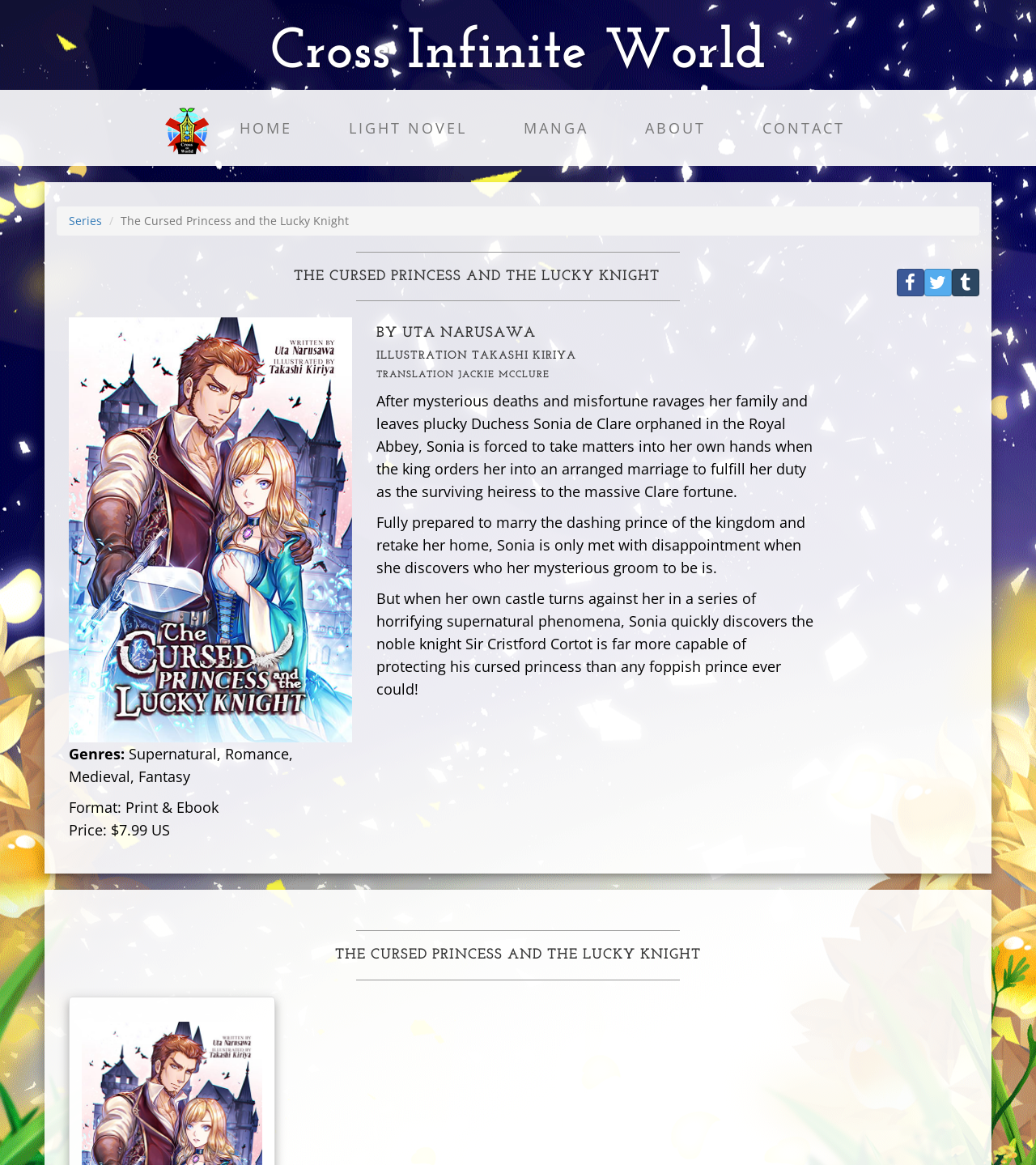Can you provide the bounding box coordinates for the element that should be clicked to implement the instruction: "Learn more about the author UTA NARUSAWA"?

[0.363, 0.28, 0.785, 0.293]